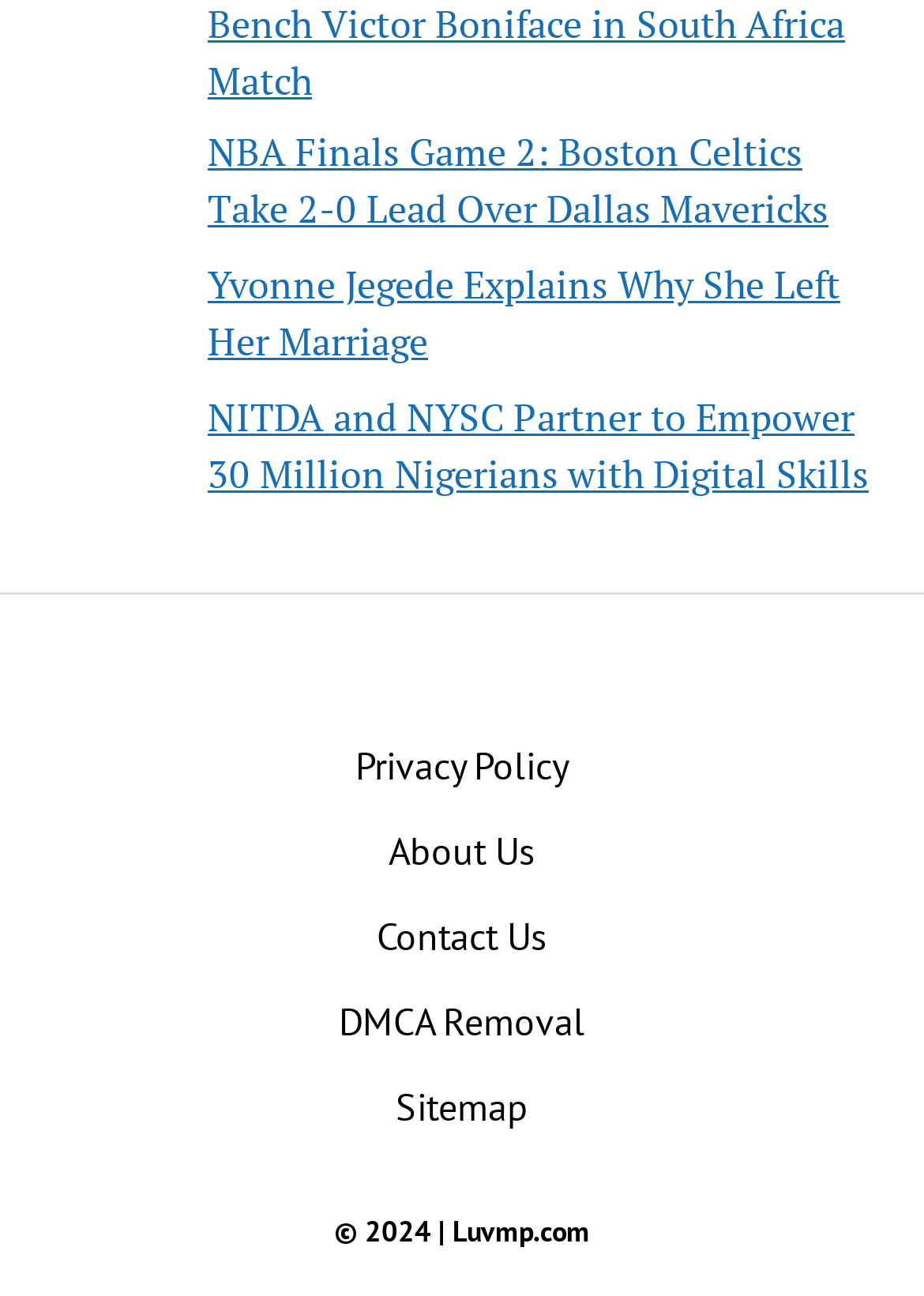Please identify the bounding box coordinates of the clickable region that I should interact with to perform the following instruction: "Check the privacy policy". The coordinates should be expressed as four float numbers between 0 and 1, i.e., [left, top, right, bottom].

[0.385, 0.573, 0.615, 0.609]